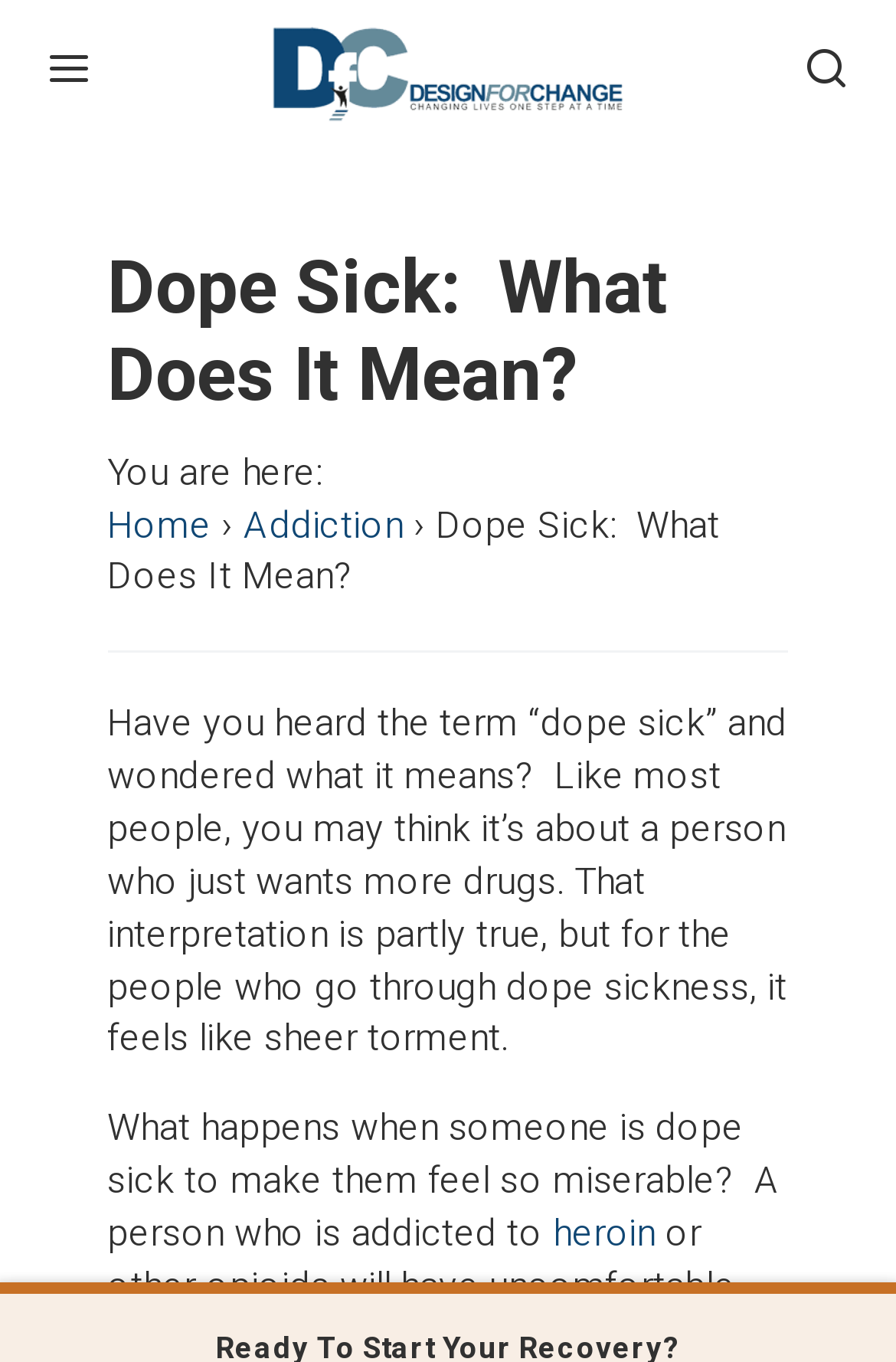What is dope sick?
From the screenshot, supply a one-word or short-phrase answer.

A feeling of torment